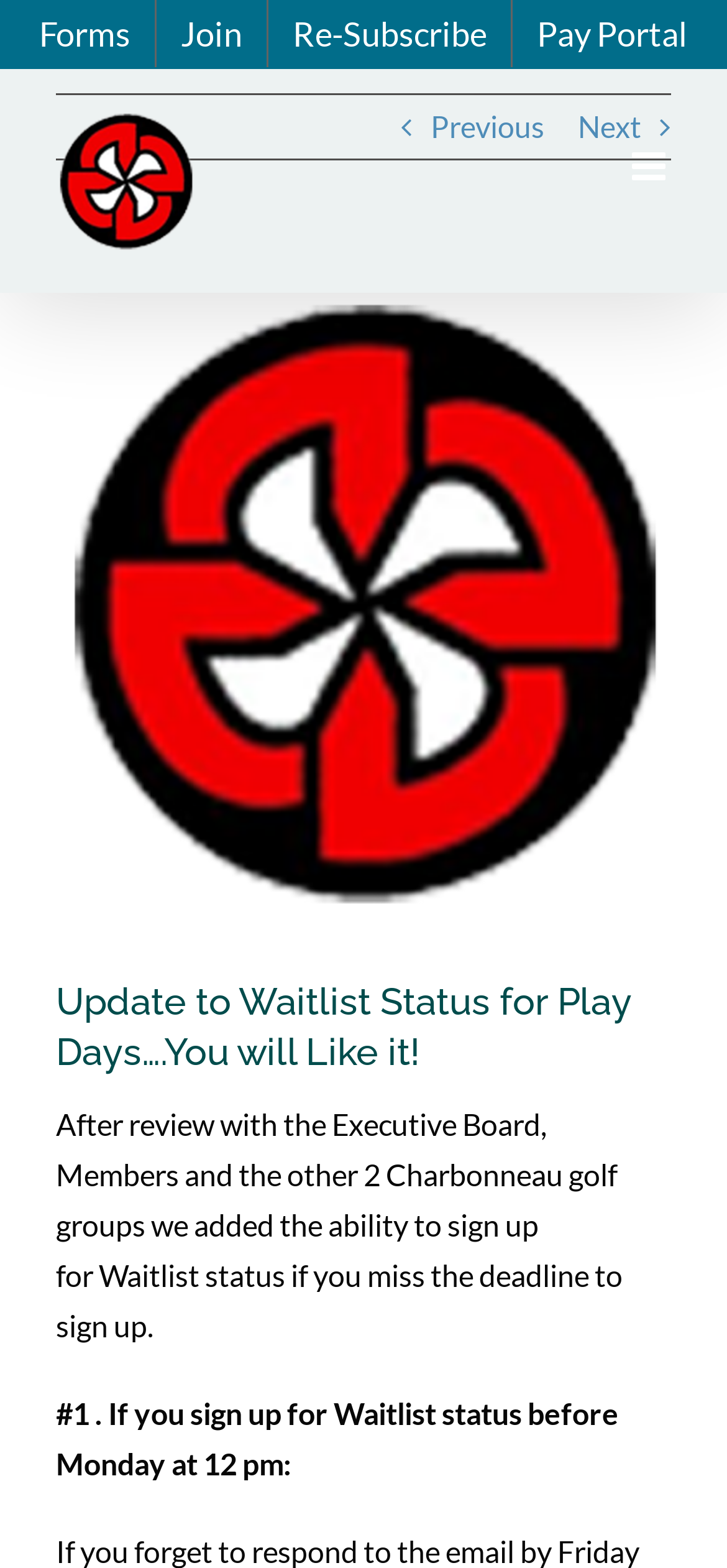Please indicate the bounding box coordinates of the element's region to be clicked to achieve the instruction: "Click Join". Provide the coordinates as four float numbers between 0 and 1, i.e., [left, top, right, bottom].

[0.215, 0.0, 0.367, 0.043]